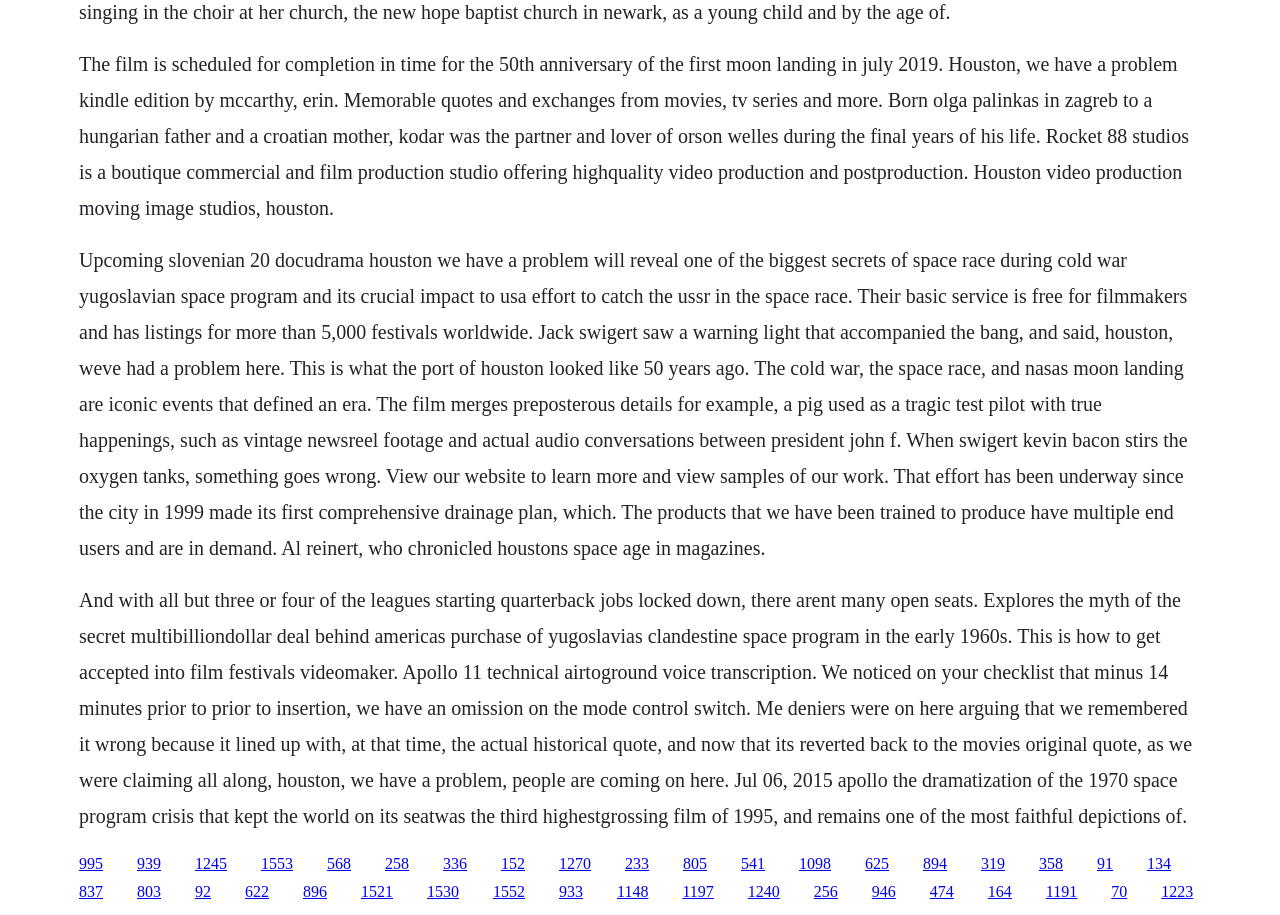Identify the bounding box coordinates of the section to be clicked to complete the task described by the following instruction: "Click the link '939'". The coordinates should be four float numbers between 0 and 1, formatted as [left, top, right, bottom].

[0.107, 0.934, 0.126, 0.953]